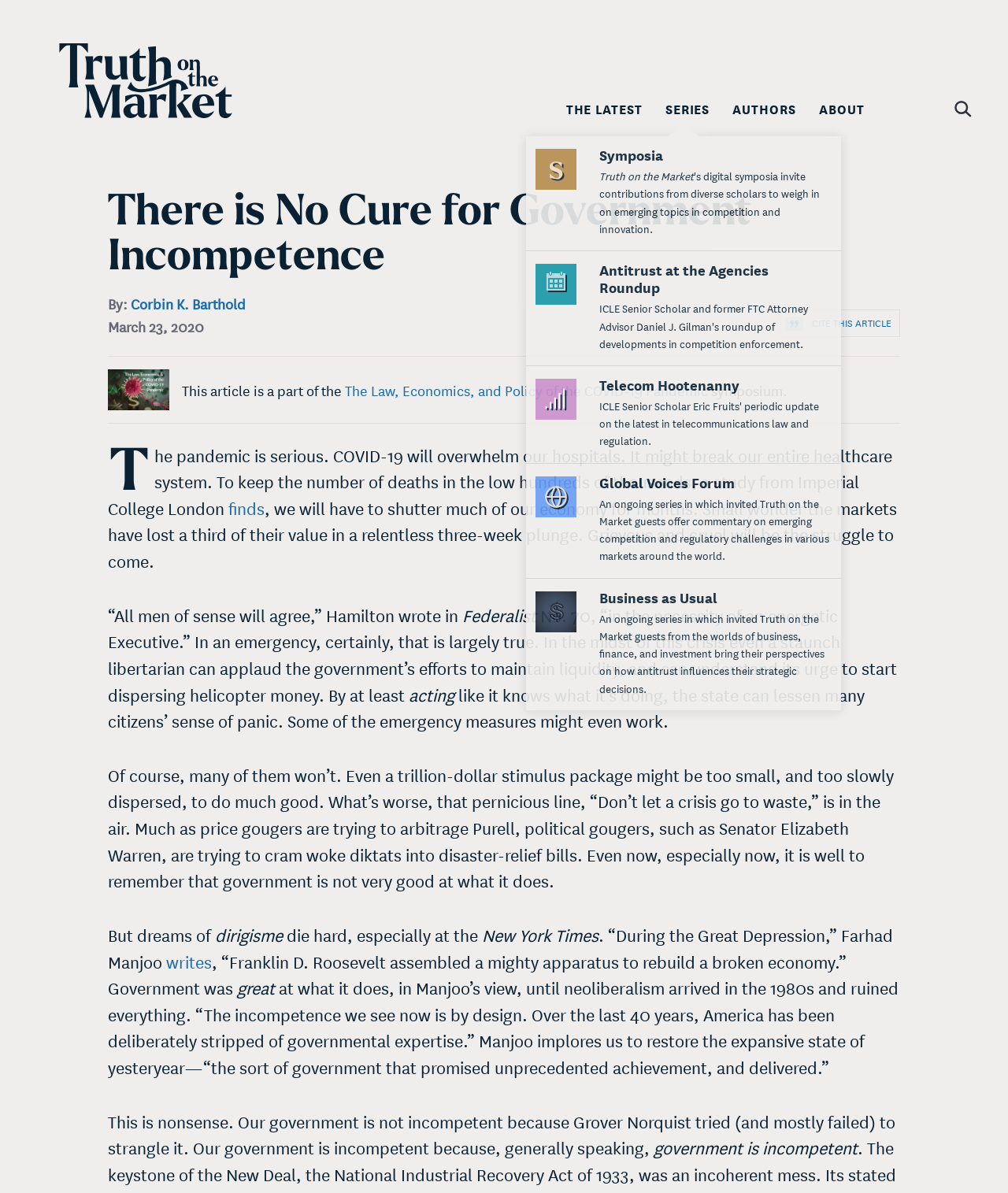Who is the author of the article?
Please use the image to deliver a detailed and complete answer.

I found the author's name by looking at the link element with the text 'Corbin K. Barthold' below the article's title.